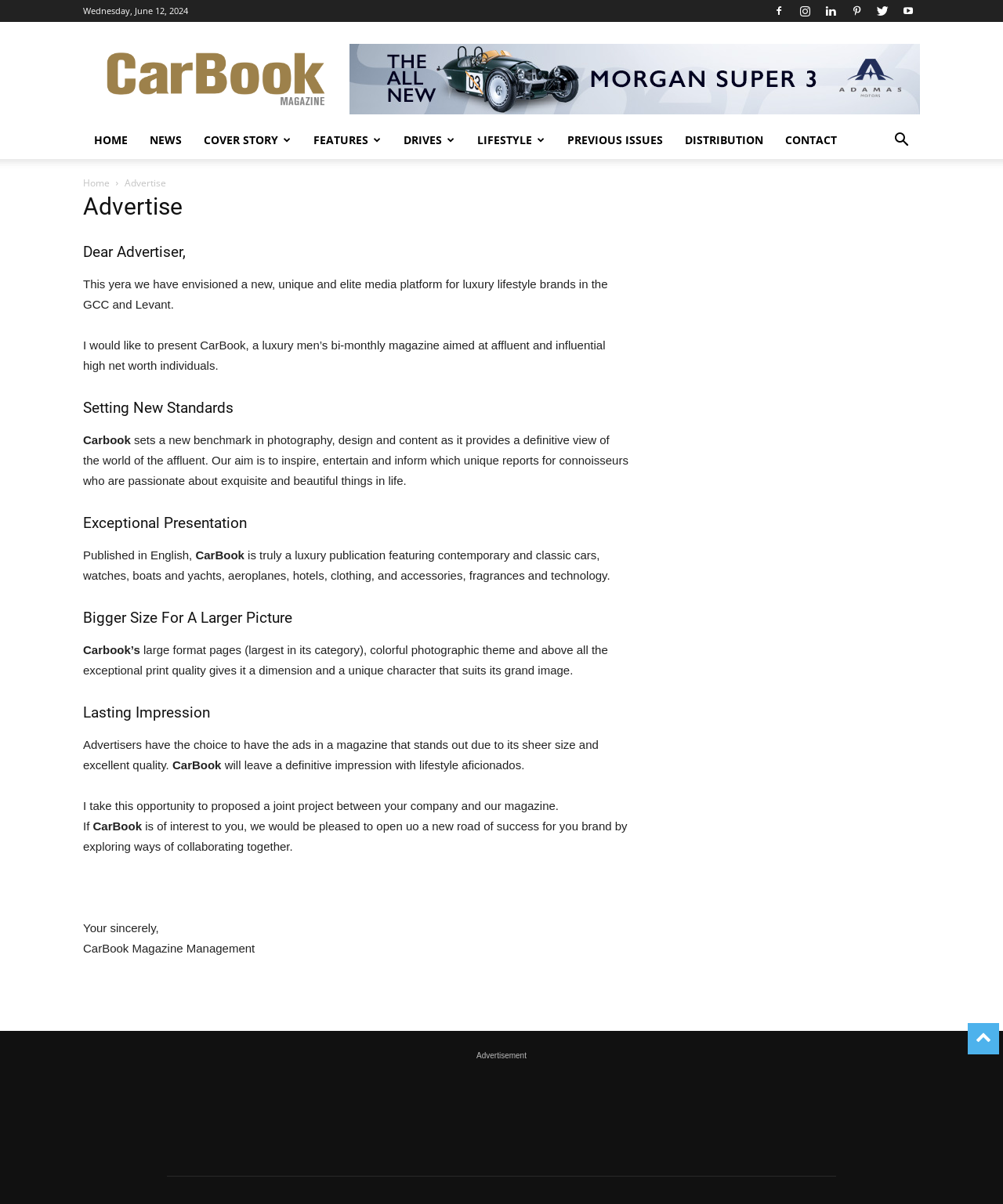Explain the webpage's design and content in an elaborate manner.

The webpage is a luxury lifestyle magazine, CarBook, targeting affluent and influential high net worth individuals. At the top, there is a date display showing "Wednesday, June 12, 2024". On the top-right corner, there are six social media links represented by icons. Below the date, there is a large image spanning across the page.

The main navigation menu is located below the image, consisting of nine links: "HOME", "NEWS", "COVER STORY", "FEATURES", "DRIVES", "LIFESTYLE", "PREVIOUS ISSUES", "DISTRIBUTION", and "CONTACT". These links are aligned horizontally and evenly spaced.

The main content area is divided into sections, each with a heading. The first section is an introduction to CarBook, describing it as a luxury men's bi-monthly magazine. The second section, "Setting New Standards", highlights the magazine's exceptional photography, design, and content. The third section, "Exceptional Presentation", describes the magazine's features, including its large format pages and high-quality print.

The following sections, "Bigger Size For A Larger Picture", "Lasting Impression", and "I take this opportunity to propose a joint project between your company and our magazine", provide more details about the magazine's unique features and its potential for advertisers. The page ends with a closing message from the CarBook Magazine Management.

On the right side of the page, there is a complementary section with a layout table containing an "Advertisement" label.